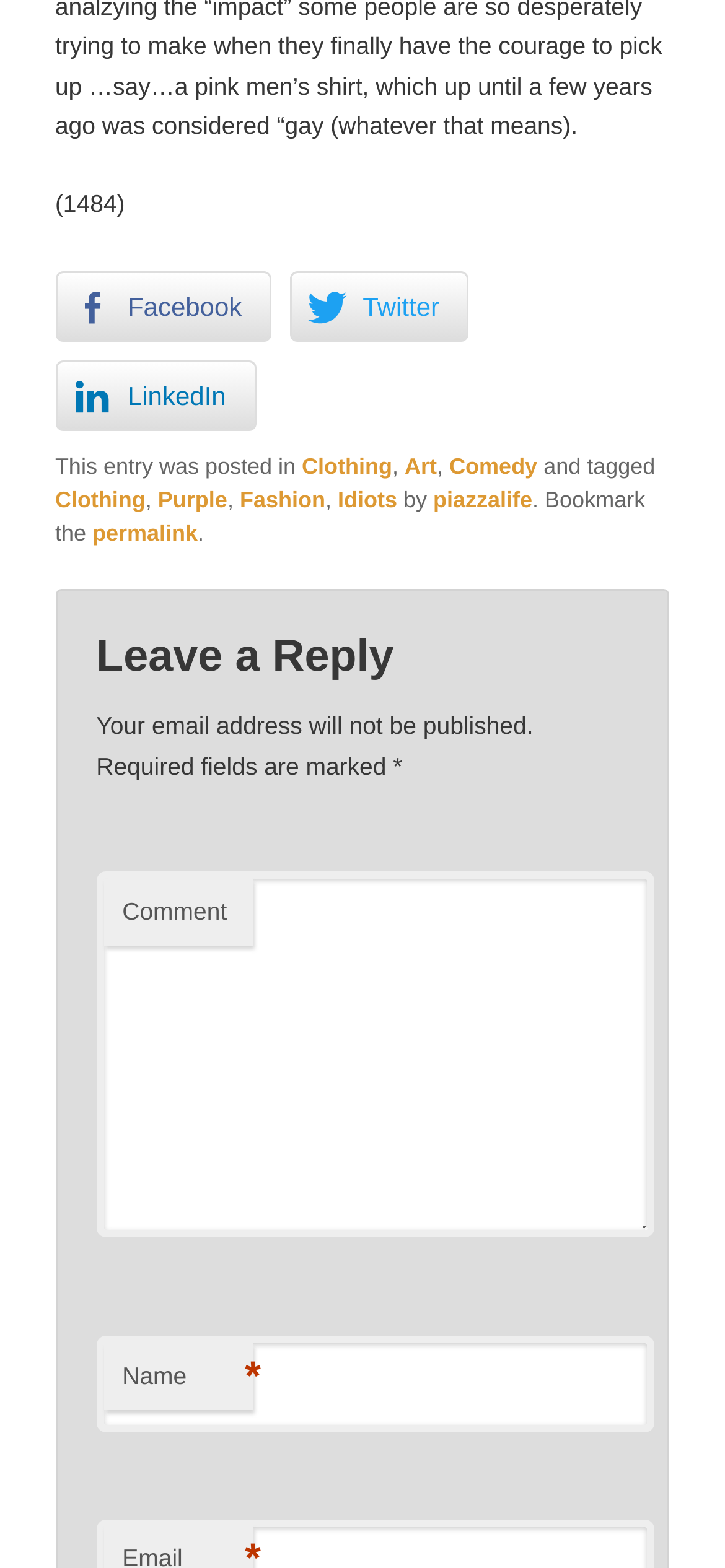Could you find the bounding box coordinates of the clickable area to complete this instruction: "Click the Twitter button"?

[0.4, 0.173, 0.647, 0.218]